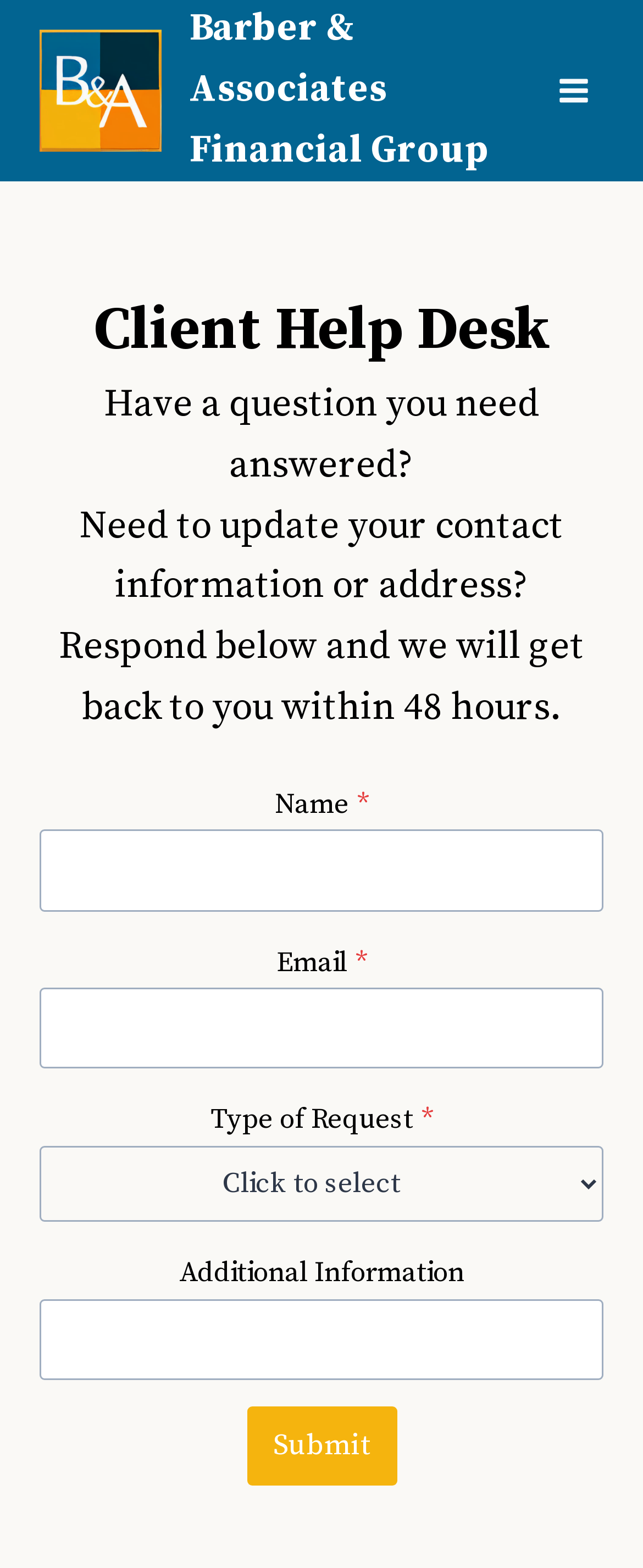Explain the webpage's layout and main content in detail.

The webpage is a client portal for Barber & Associates Financial Group, with a brand logo displayed at the top left corner. To the right of the logo is an "Open menu" button. Below the logo and button, there is a heading "Client Help Desk" followed by three paragraphs of text: "Have a question you need answered?", "Need to update your contact information or address?", and "Respond below and we will get back to you within 48 hours." 

Below these paragraphs, there is a form with several fields. The first field is labeled "Name" with an asterisk, and it has a corresponding textbox to the right. The second field is labeled "Email" with an asterisk, and it also has a corresponding textbox to the right. The third field is a dropdown menu labeled "Type of Request" with an asterisk, and it has a corresponding combobox below. The fourth field is labeled "Additional Information" and has a corresponding textbox below. 

At the bottom of the form, there is a "Submit" button. The overall layout of the webpage is organized, with clear headings and concise text, making it easy to navigate and understand.